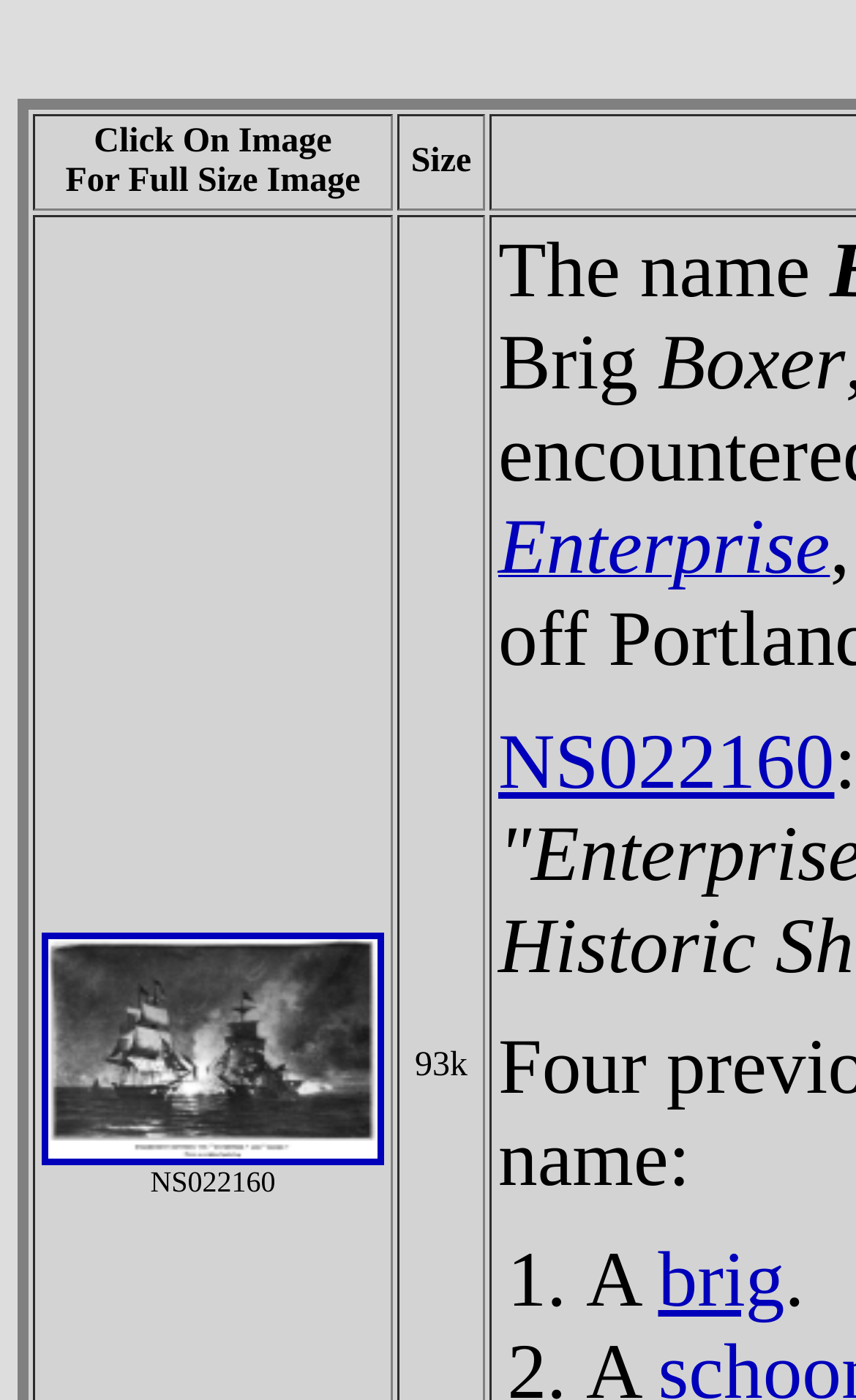Answer the question using only a single word or phrase: 
What is the type of the 'brig' link?

brig